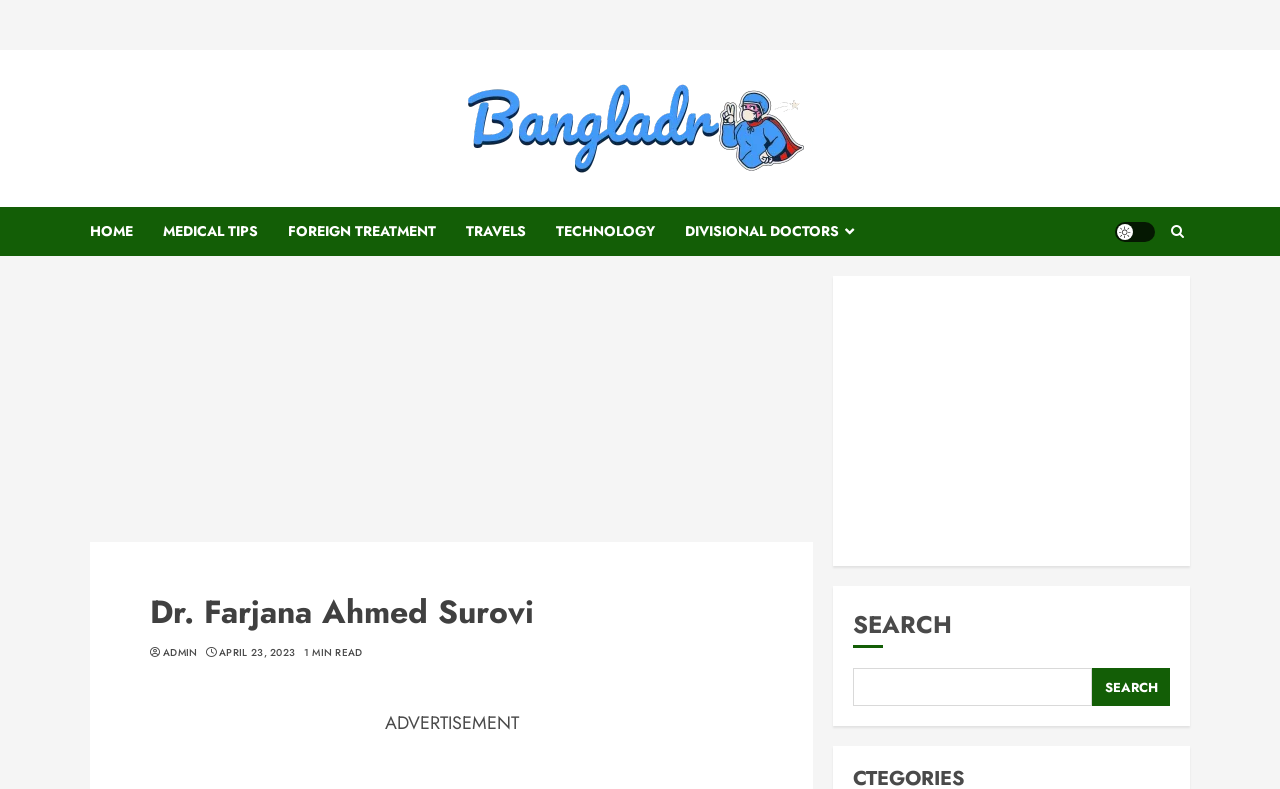What is the date mentioned on this webpage?
Look at the webpage screenshot and answer the question with a detailed explanation.

I found the date by looking at the header section of the webpage, where it is displayed as 'APRIL 23, 2023'.